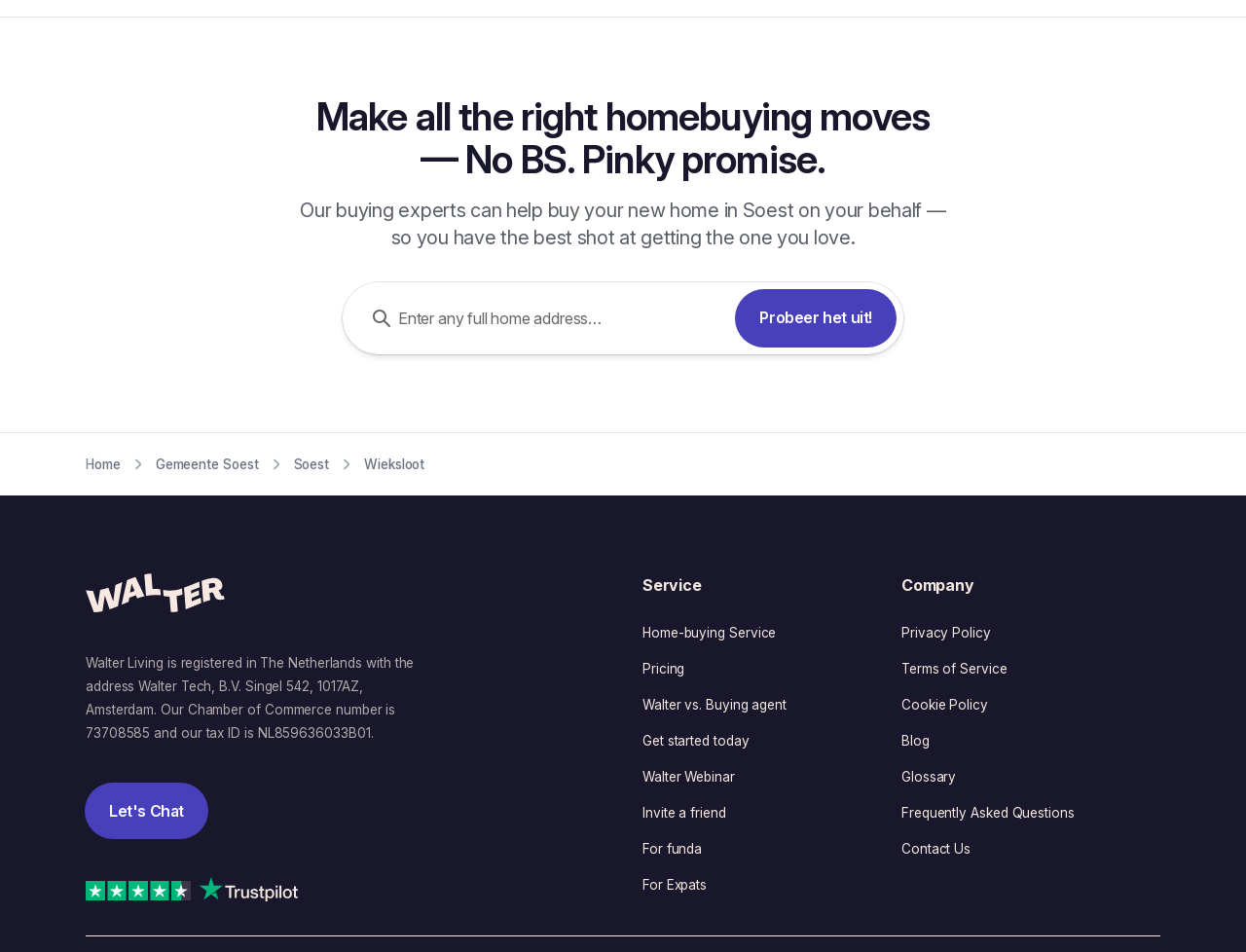Extract the bounding box of the UI element described as: "Walter vs. Buying agent".

[0.516, 0.732, 0.631, 0.748]